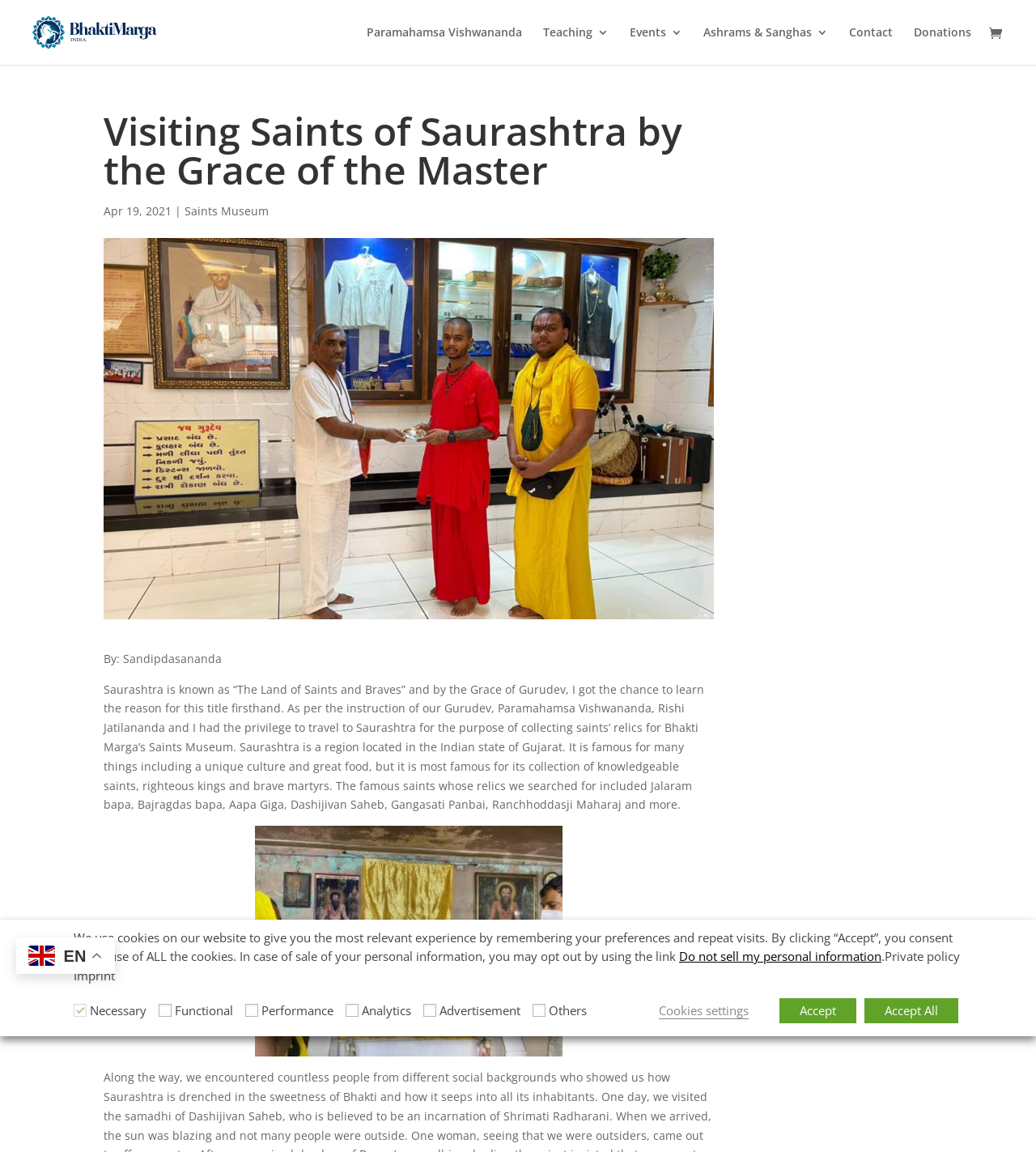Identify the bounding box for the described UI element. Provide the coordinates in (top-left x, top-left y, bottom-right x, bottom-right y) format with values ranging from 0 to 1: alt="Bhakti Marga India"

[0.027, 0.02, 0.155, 0.034]